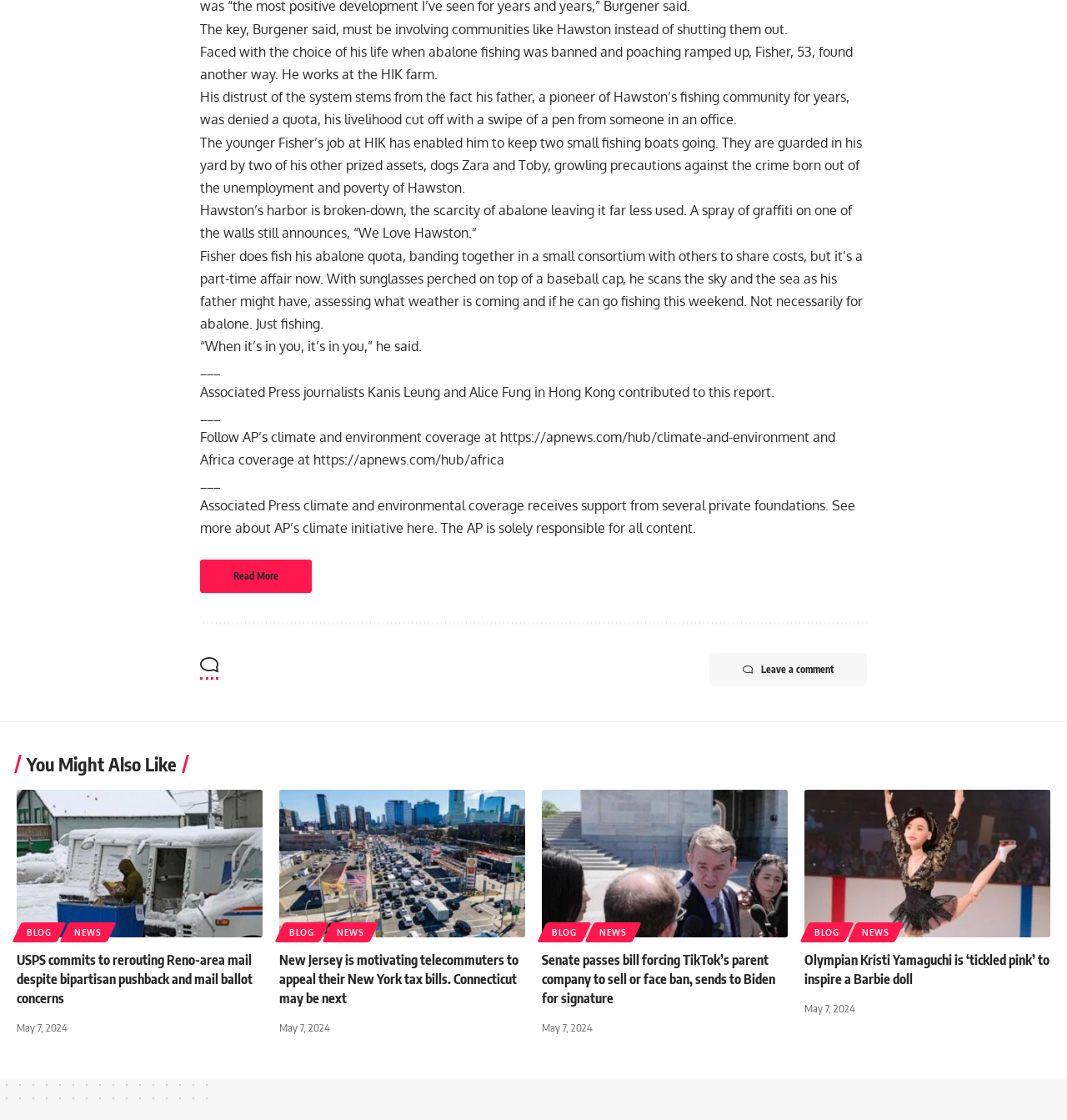Locate the bounding box coordinates of the clickable region necessary to complete the following instruction: "Read 'USPS commits to rerouting Reno-area mail despite bipartisan pushback and mail ballot concerns'". Provide the coordinates in the format of four float numbers between 0 and 1, i.e., [left, top, right, bottom].

[0.016, 0.705, 0.246, 0.837]